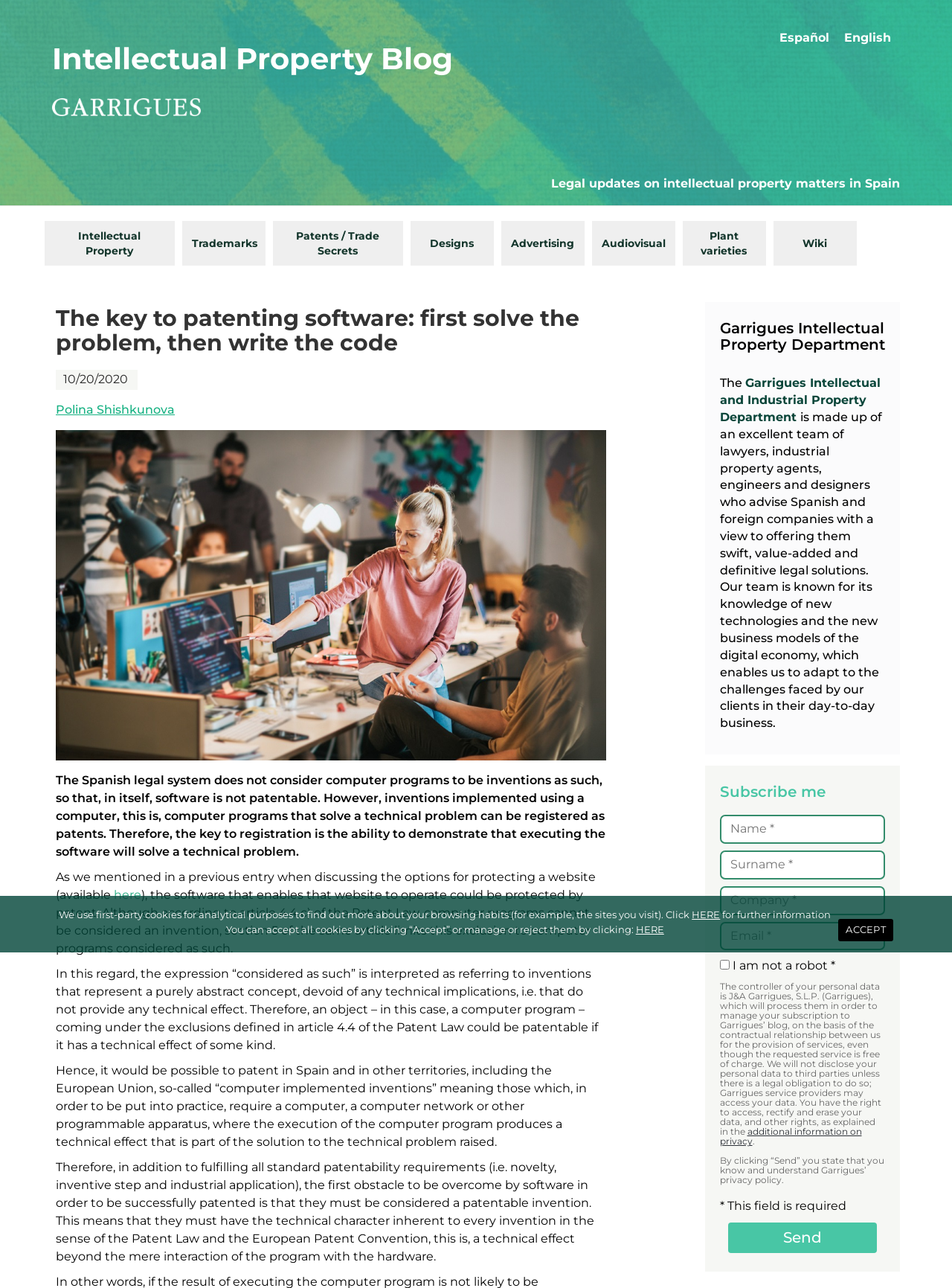Find the bounding box coordinates of the area to click in order to follow the instruction: "Enter your name in the 'Name *' field".

[0.756, 0.633, 0.93, 0.655]